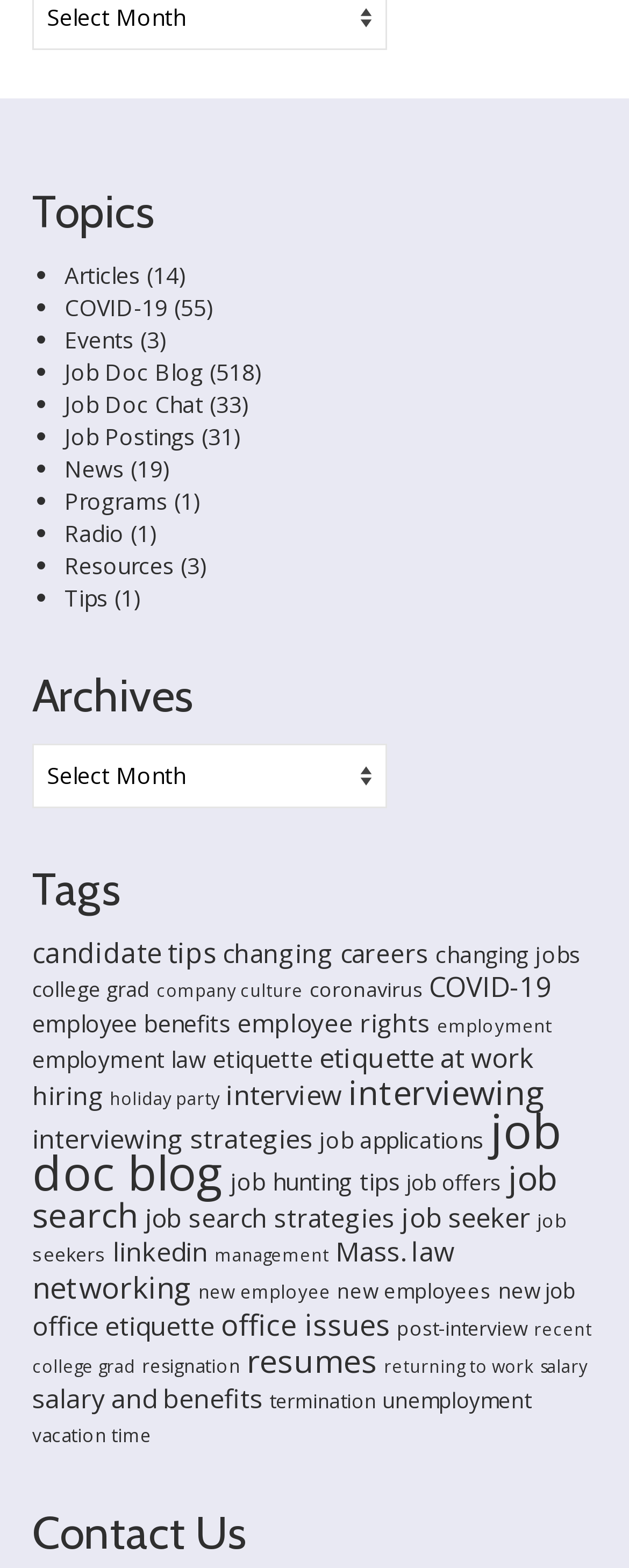Reply to the question with a brief word or phrase: How many topics are listed?

11